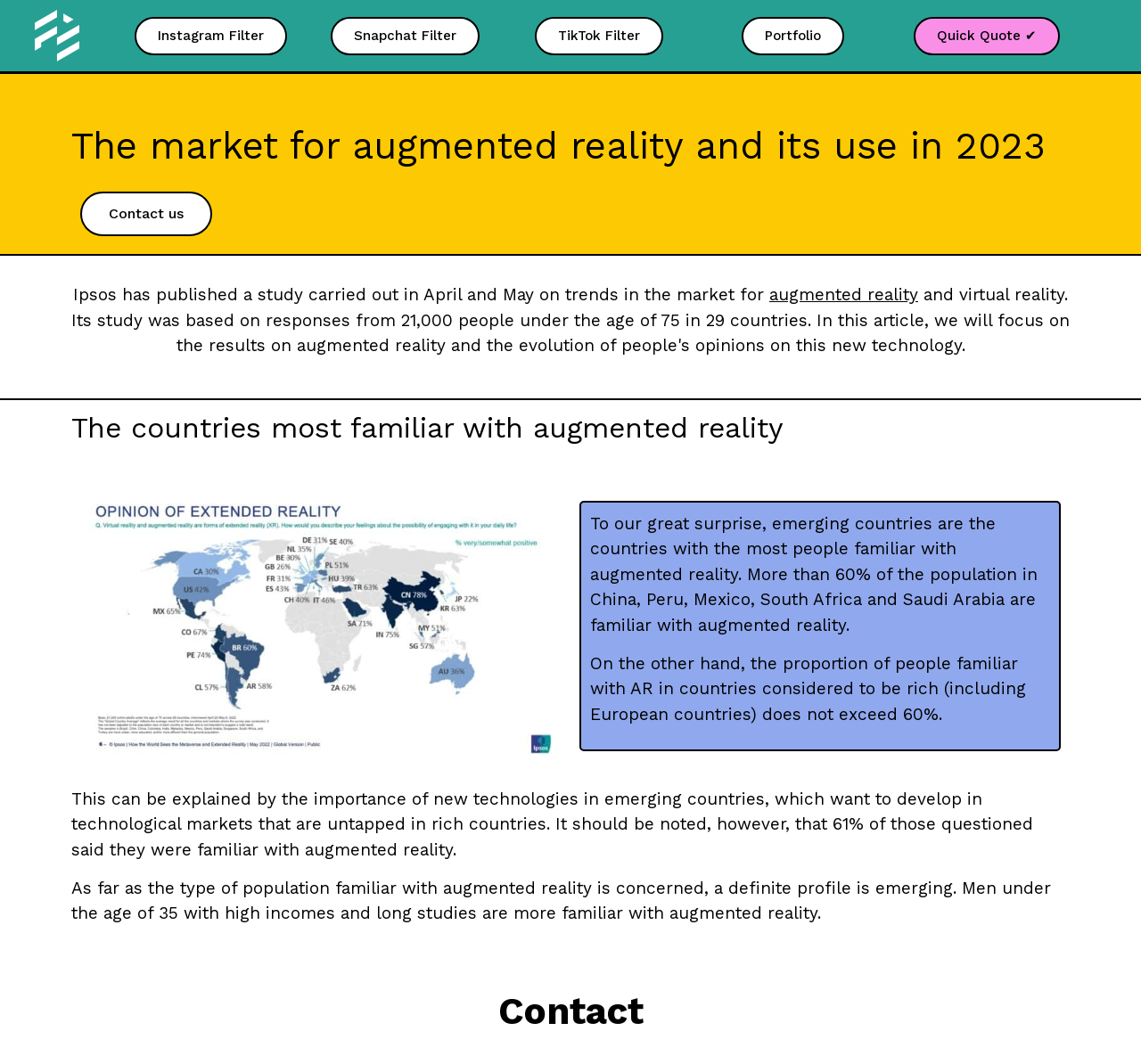Please locate the clickable area by providing the bounding box coordinates to follow this instruction: "View the map of countries familiar with augmented reality".

[0.07, 0.464, 0.492, 0.713]